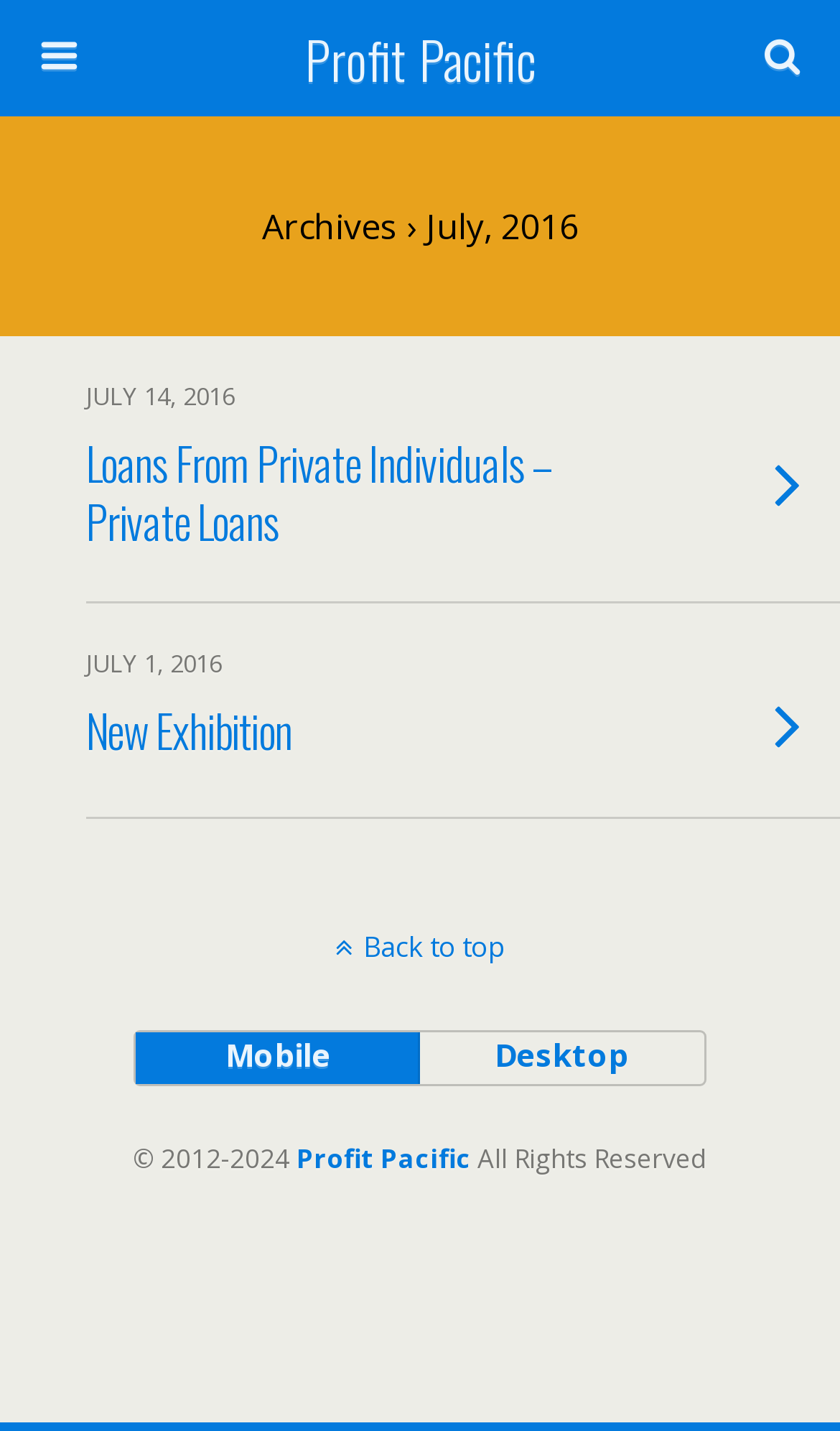Identify the bounding box coordinates of the area that should be clicked in order to complete the given instruction: "Switch to Mobile view". The bounding box coordinates should be four float numbers between 0 and 1, i.e., [left, top, right, bottom].

[0.163, 0.721, 0.5, 0.758]